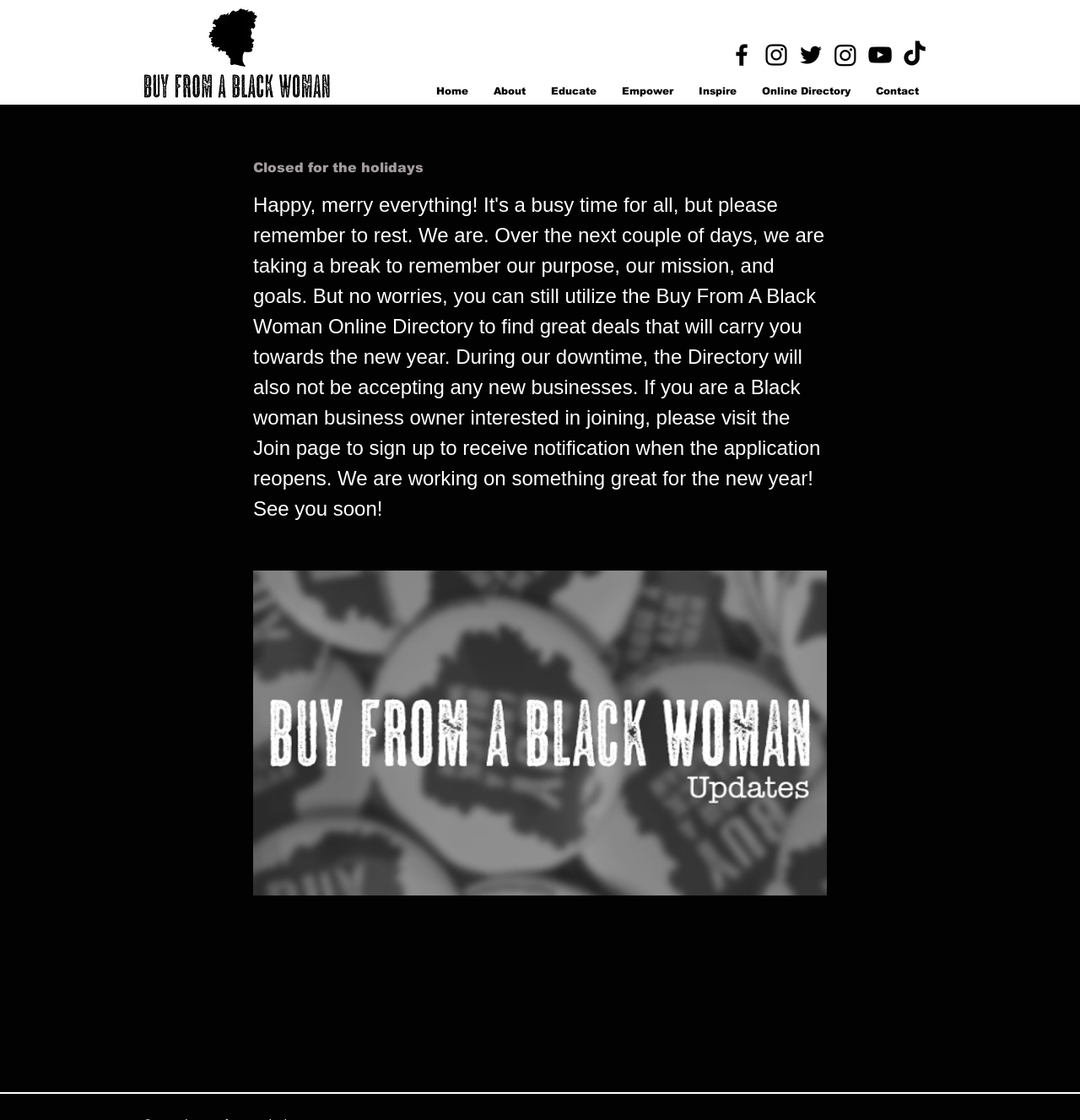Please give a short response to the question using one word or a phrase:
What is the logo on the top left?

Buy from a Black Woman